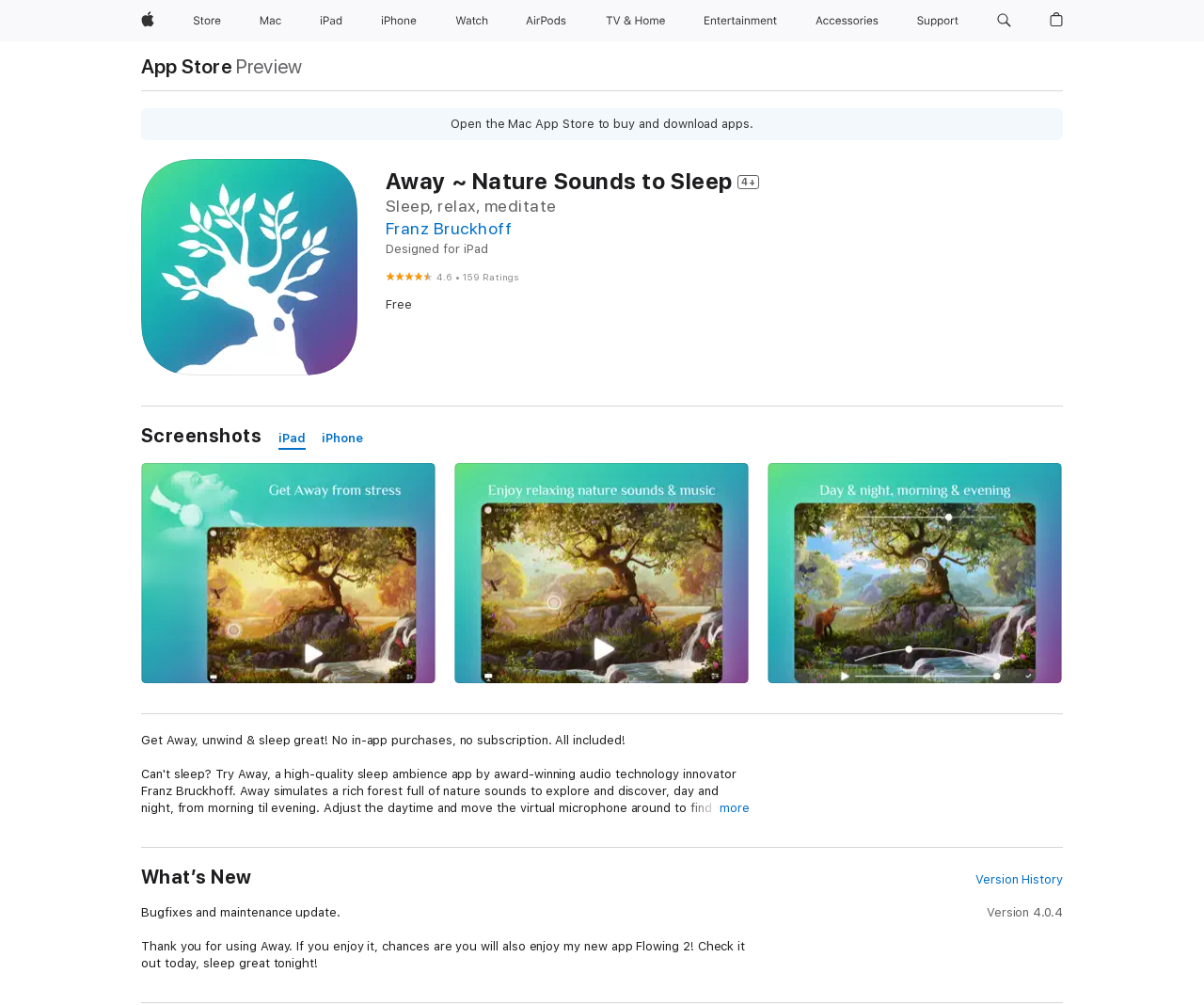Identify the bounding box coordinates for the UI element described as: "parent_node: 0 aria-label="Shopping Bag"".

[0.866, 0.0, 0.889, 0.041]